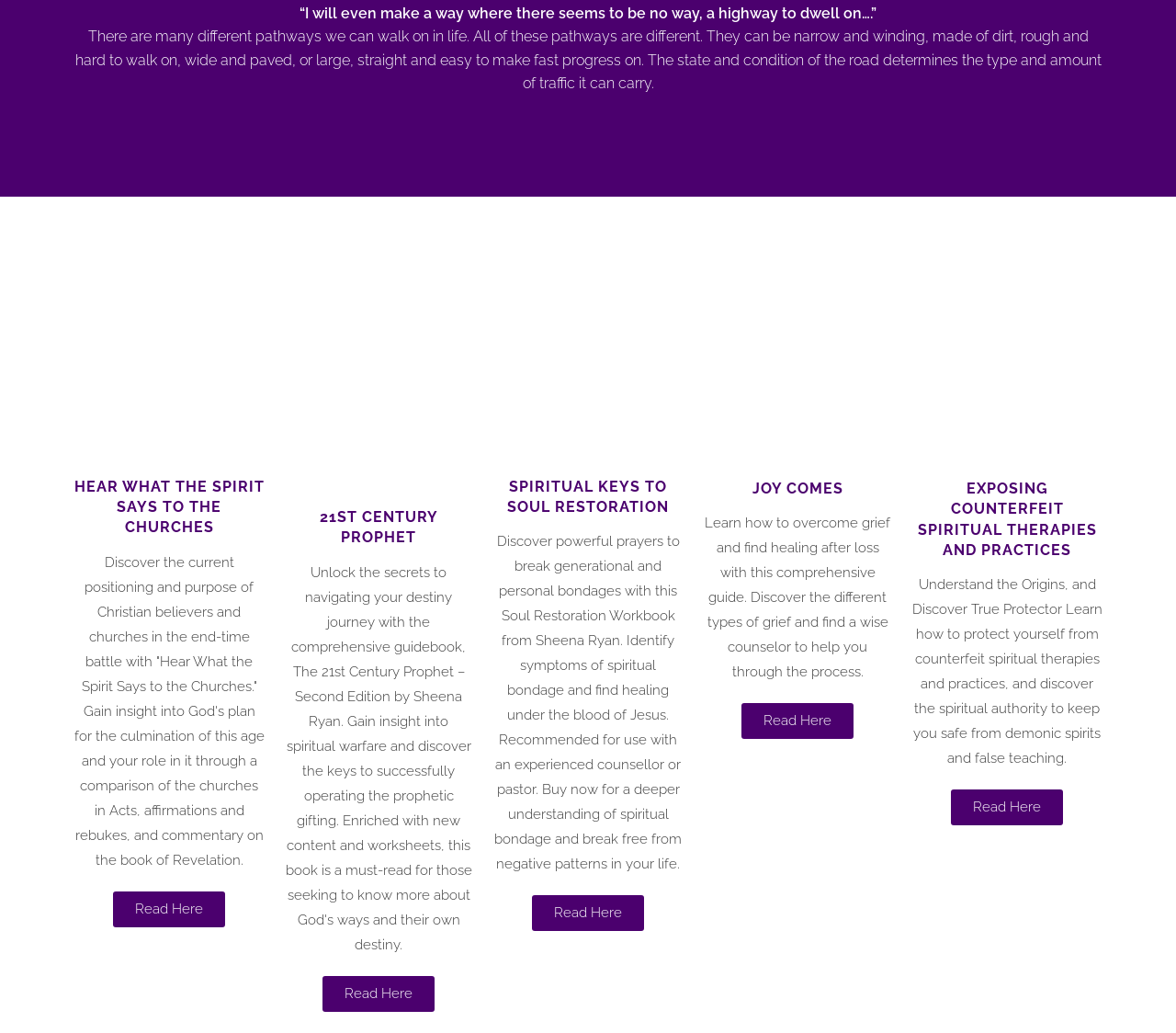Indicate the bounding box coordinates of the element that needs to be clicked to satisfy the following instruction: "Click on 'HEAR WHAT THE SPIRIT SAYS TO THE CHURCHES'". The coordinates should be four float numbers between 0 and 1, i.e., [left, top, right, bottom].

[0.062, 0.461, 0.225, 0.521]